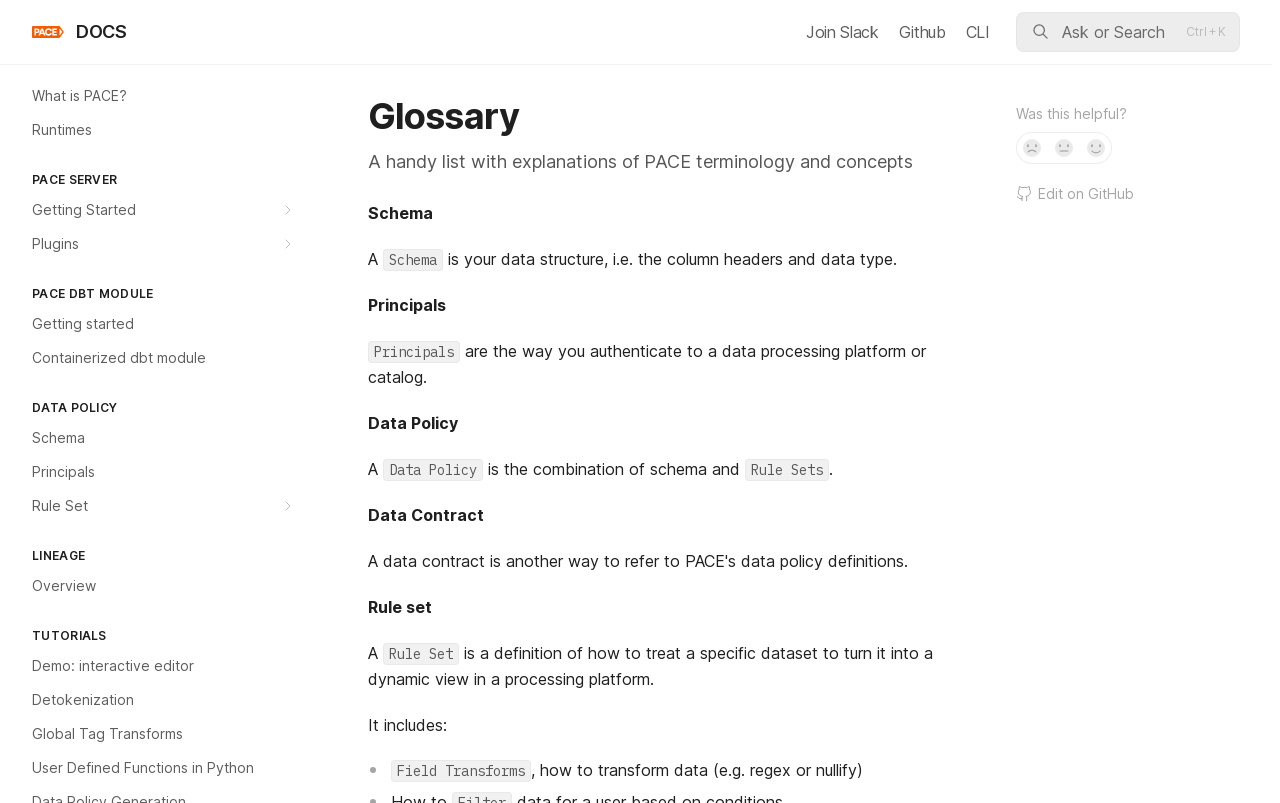Summarize the webpage with a detailed and informative caption.

This webpage is a glossary of PACE terminology and concepts. At the top left, there is a logo and a heading "DOCS" next to it. On the top right, there are several links, including "Join Slack", "Github", "CLI", and a search button with a magnifying glass icon. 

Below the top section, there is a list of links on the left side, including "What is PACE?", "Runtimes", "Getting Started", "Plugins", and more. Each link has a corresponding icon next to it. 

On the right side of the page, there is a header "Glossary" followed by a brief description of the page. Below the header, there are several sections explaining different PACE concepts, including "Schema", "Principals", "Data Policy", and more. Each section has a heading, a brief description, and sometimes a link to more information. 

At the bottom of the page, there is a section asking "Was this helpful?" with three buttons to respond: "No", "Not sure", and "Yes, it was!". There is also a link to "Edit on GitHub" on the bottom right.